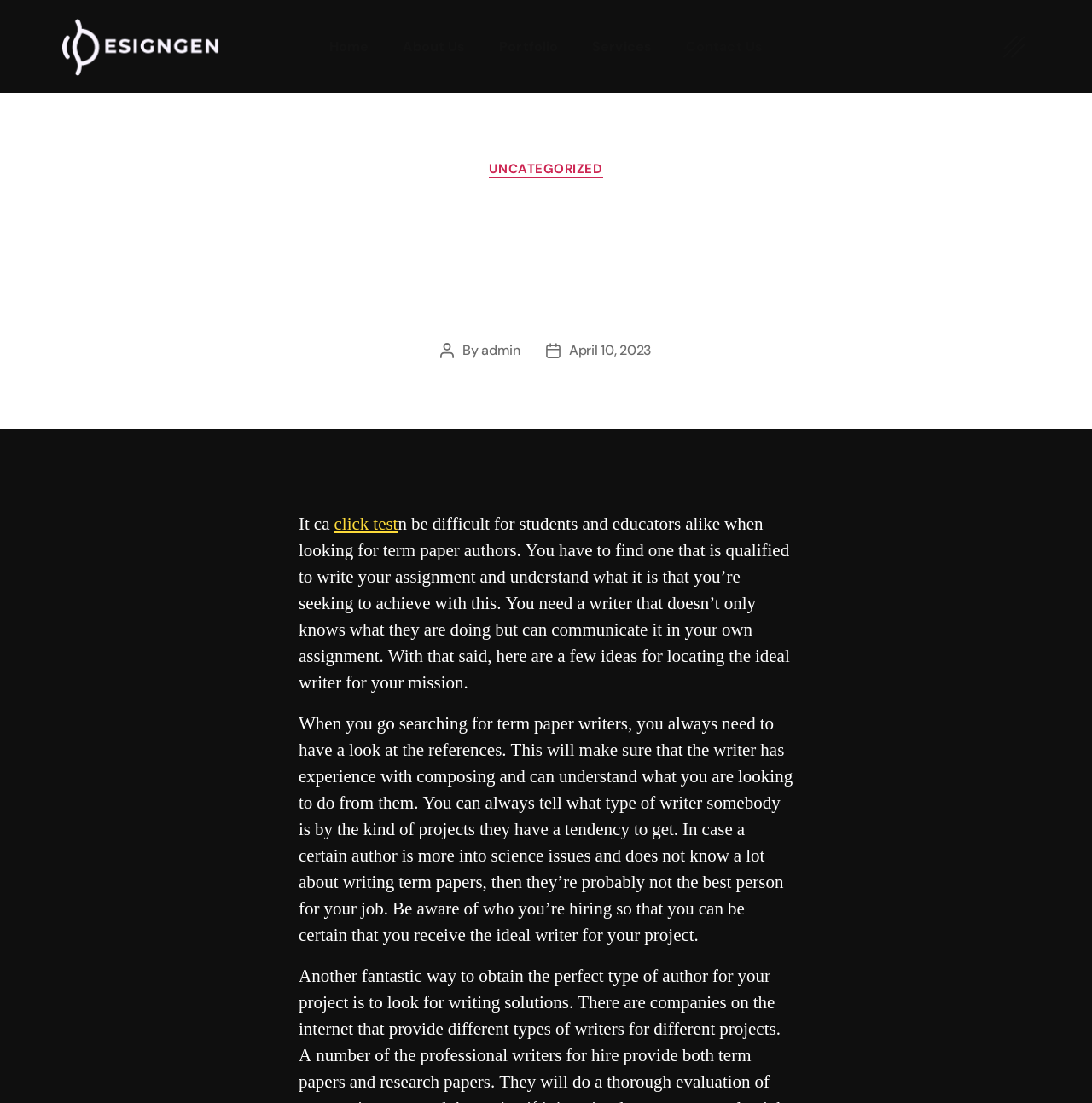Provide the bounding box coordinates of the HTML element this sentence describes: "Uncategorized". The bounding box coordinates consist of four float numbers between 0 and 1, i.e., [left, top, right, bottom].

[0.448, 0.146, 0.552, 0.162]